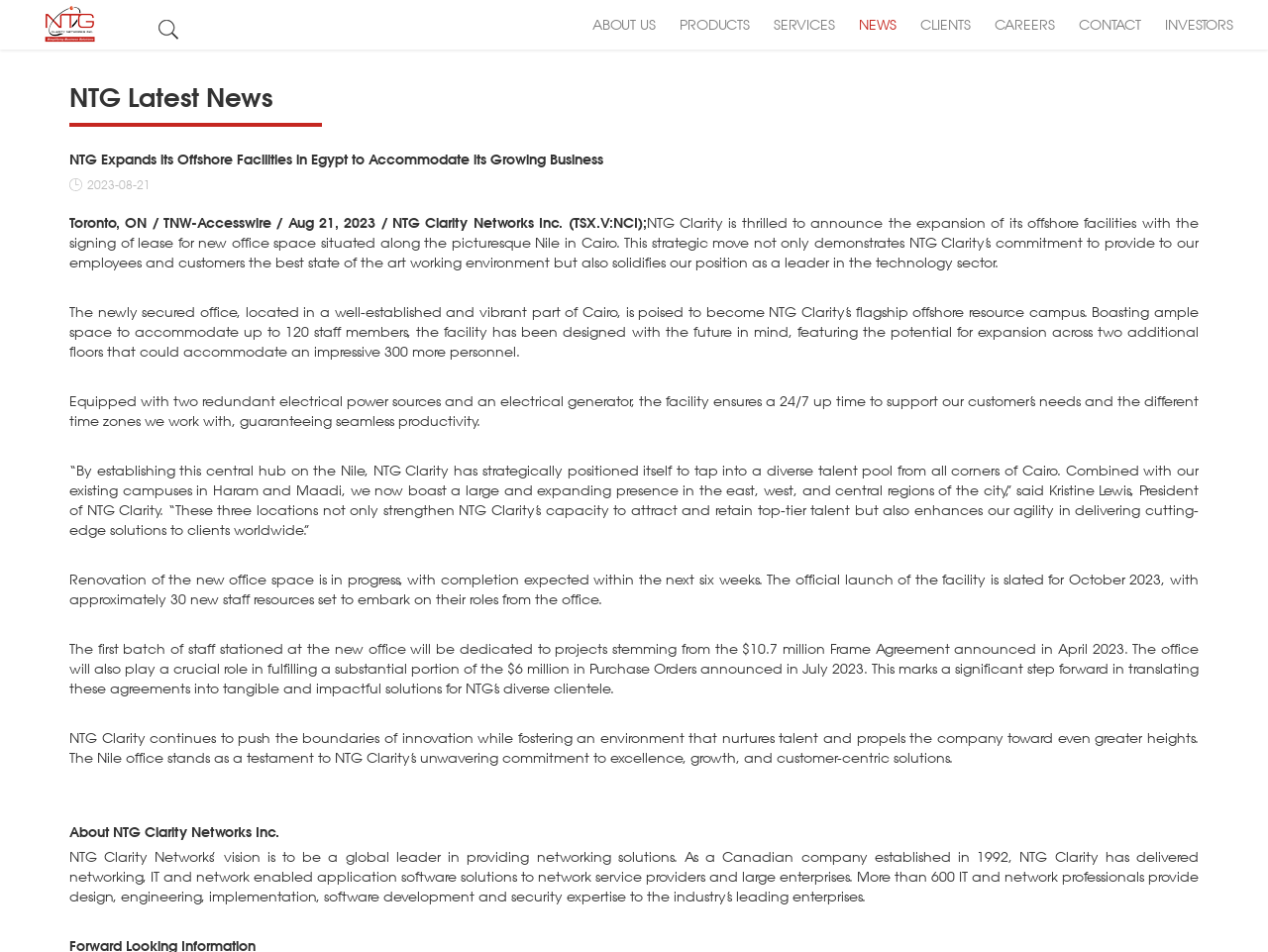Generate a thorough explanation of the webpage's elements.

The webpage is about NTG Clarity Networks Inc., a Canadian company that provides networking solutions. At the top left corner, there is a logo of NTG Clarity, accompanied by a button with an image. Below the logo, there is a horizontal tab list with eight links: ABOUT US, PRODUCTS, SERVICES, NEWS, CLIENTS, CAREERS, CONTACT, and INVESTORS.

The main content of the webpage is divided into two sections. The first section is headed by "NTG Latest News" and features a news article titled "NTG Expands its Offshore Facilities in Egypt to Accommodate its Growing Business". The article is accompanied by a small image on the left side. The text of the article is divided into several paragraphs, describing the expansion of NTG Clarity's offshore facilities in Egypt, including the signing of a lease for new office space in Cairo. The article also quotes the President of NTG Clarity, Kristine Lewis, and provides details about the new office, including its capacity and features.

The second section is headed by "About NTG Clarity Networks Inc." and provides a brief overview of the company, including its vision, history, and expertise.